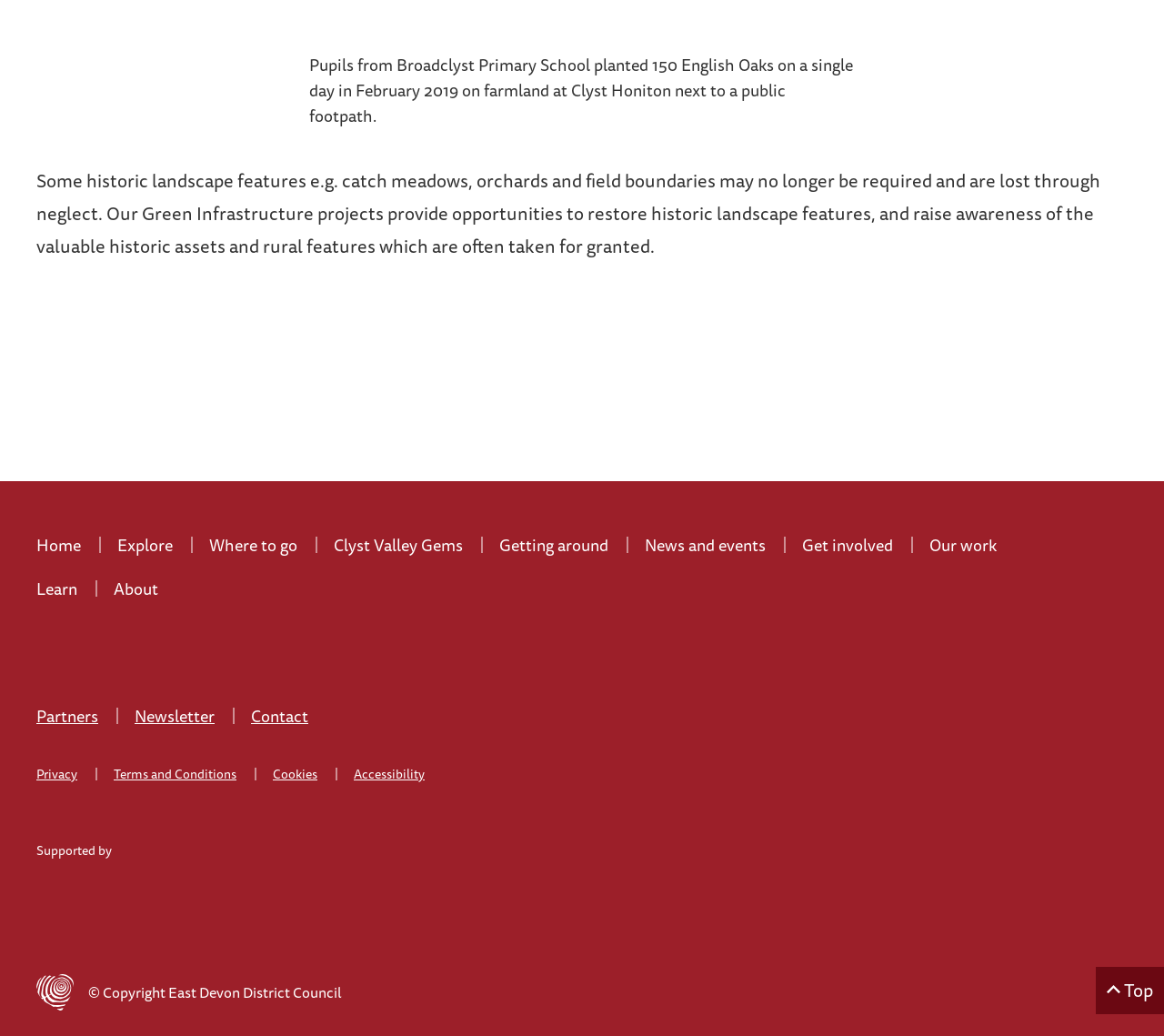Given the element description: "Newsletter", predict the bounding box coordinates of this UI element. The coordinates must be four float numbers between 0 and 1, given as [left, top, right, bottom].

[0.108, 0.679, 0.192, 0.703]